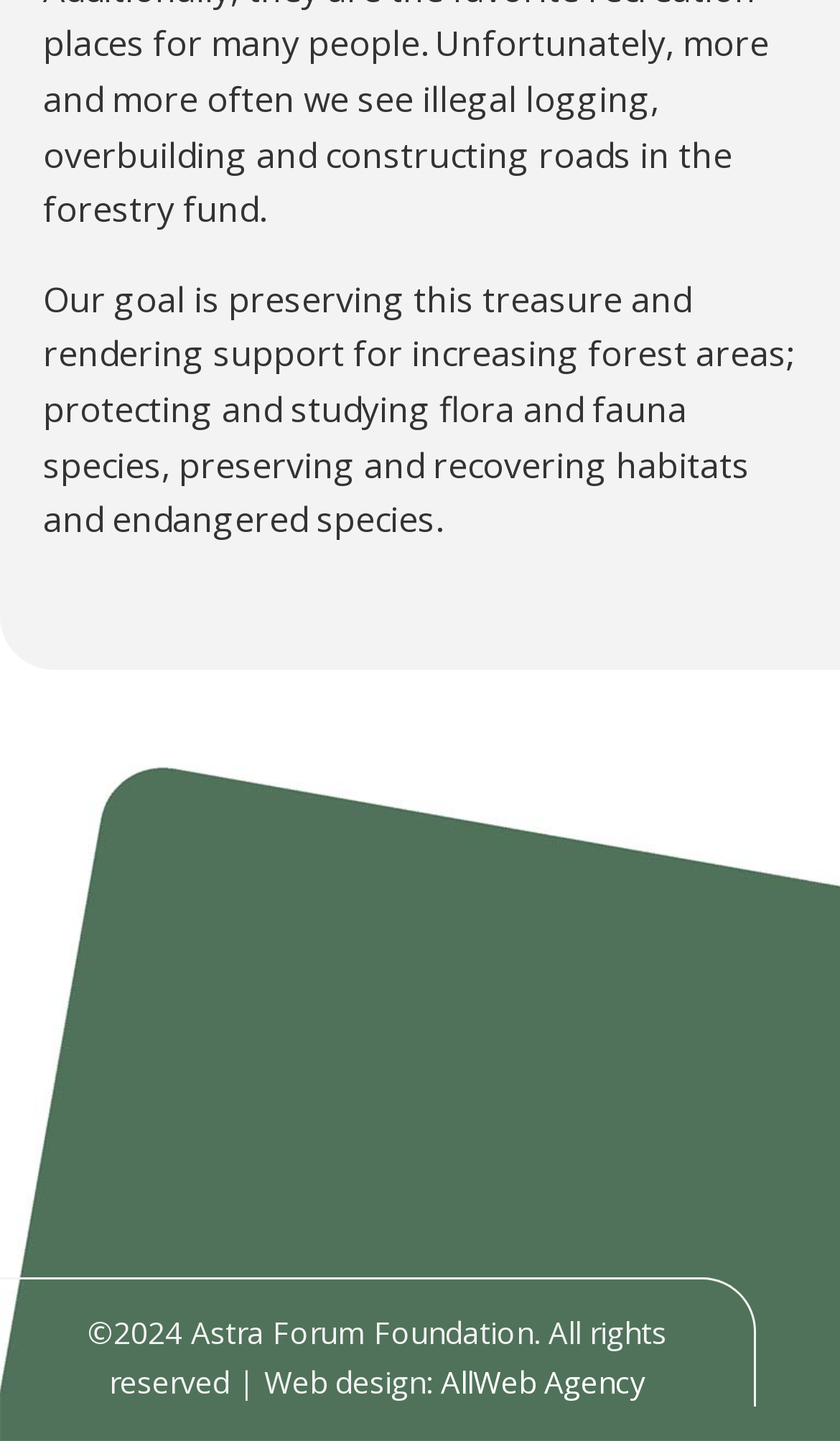Please provide a comprehensive response to the question below by analyzing the image: 
What is the name of the web design agency?

The name of the web design agency is mentioned at the bottom of the webpage, which states 'Web design: AllWeb Agency', indicating that the agency responsible for the web design is AllWeb Agency.